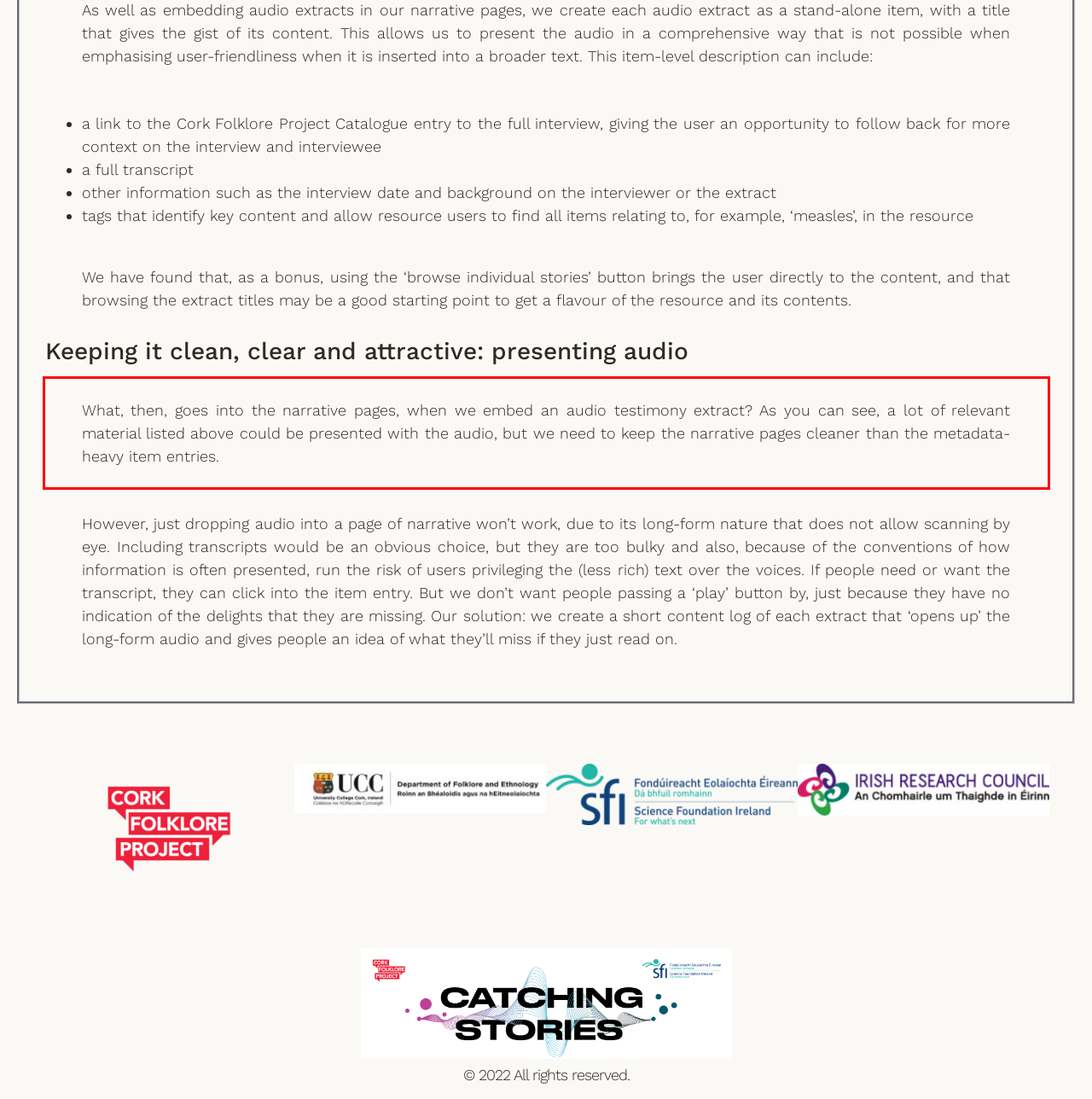Observe the screenshot of the webpage that includes a red rectangle bounding box. Conduct OCR on the content inside this red bounding box and generate the text.

What, then, goes into the narrative pages, when we embed an audio testimony extract? As you can see, a lot of relevant material listed above could be presented with the audio, but we need to keep the narrative pages cleaner than the metadata-heavy item entries.